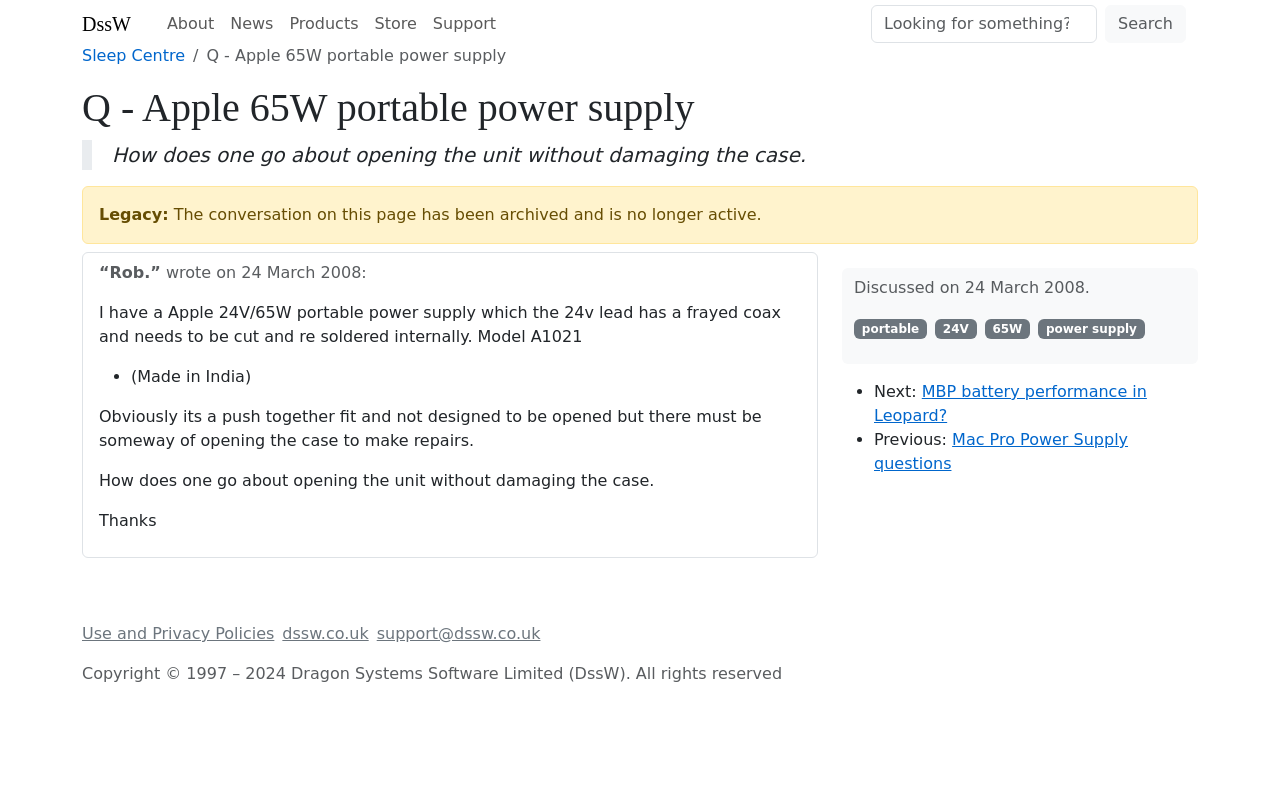What is the model number of the power supply?
Based on the image, answer the question in a detailed manner.

The model number of the power supply is mentioned in the conversation as A1021, which is an Apple 24V/65W portable power supply.